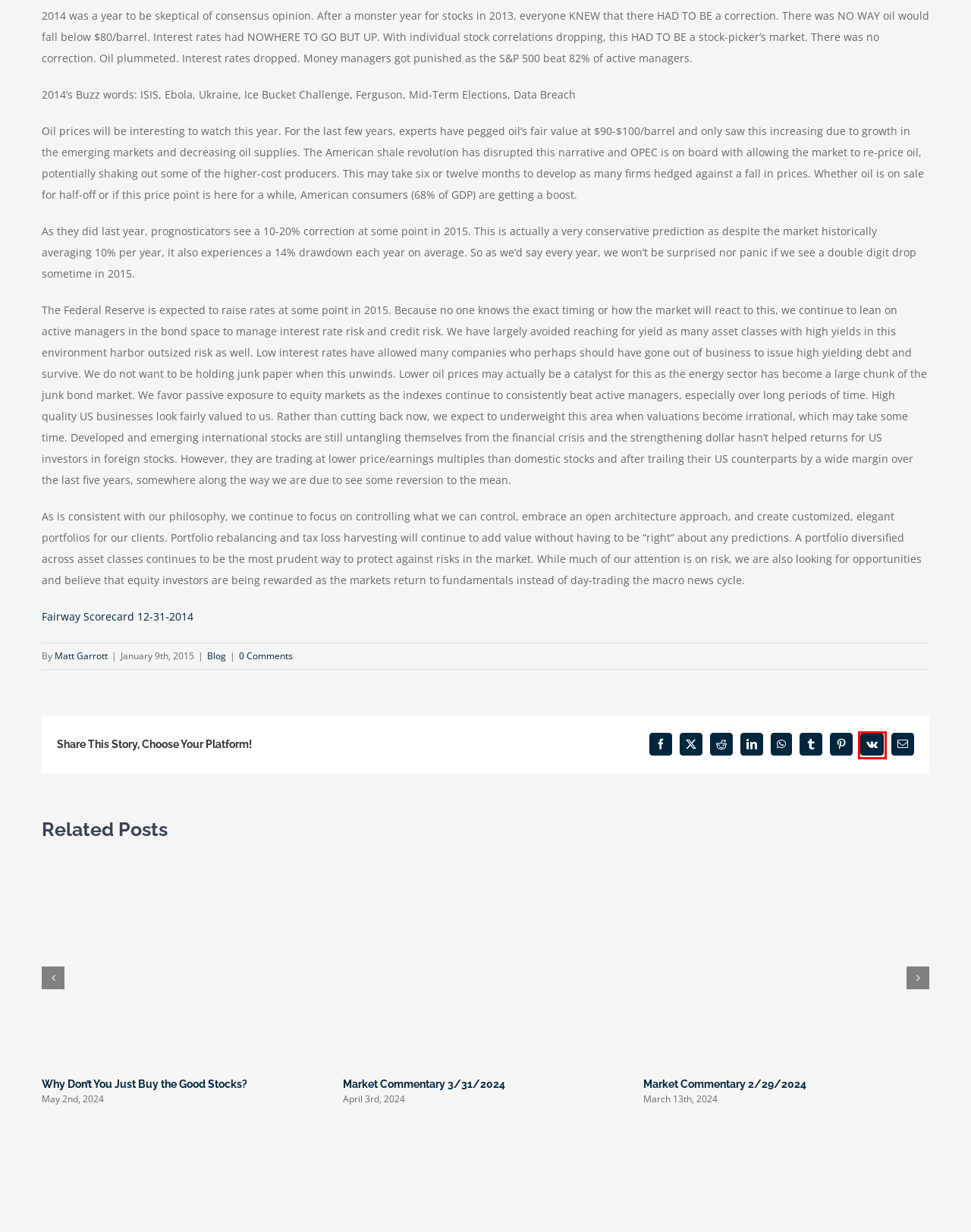You are looking at a screenshot of a webpage with a red bounding box around an element. Determine the best matching webpage description for the new webpage resulting from clicking the element in the red bounding box. Here are the descriptions:
A. Client Access - Fairway Wealth Management, LLC
B. Market Commentary 2/29/2024 - Fairway Wealth Management, LLC
C. Benefits - Our Value Proposition
D. Market Commentary 12/31/2023 - Fairway Wealth Management, LLC
E. Matt Garrott, Author at Fairway Wealth Management, LLC
F. Blog Archives - Fairway Wealth Management, LLC
G. VK | 登录
H. Market Commentary 3/31/2024 - Fairway Wealth Management, LLC

G